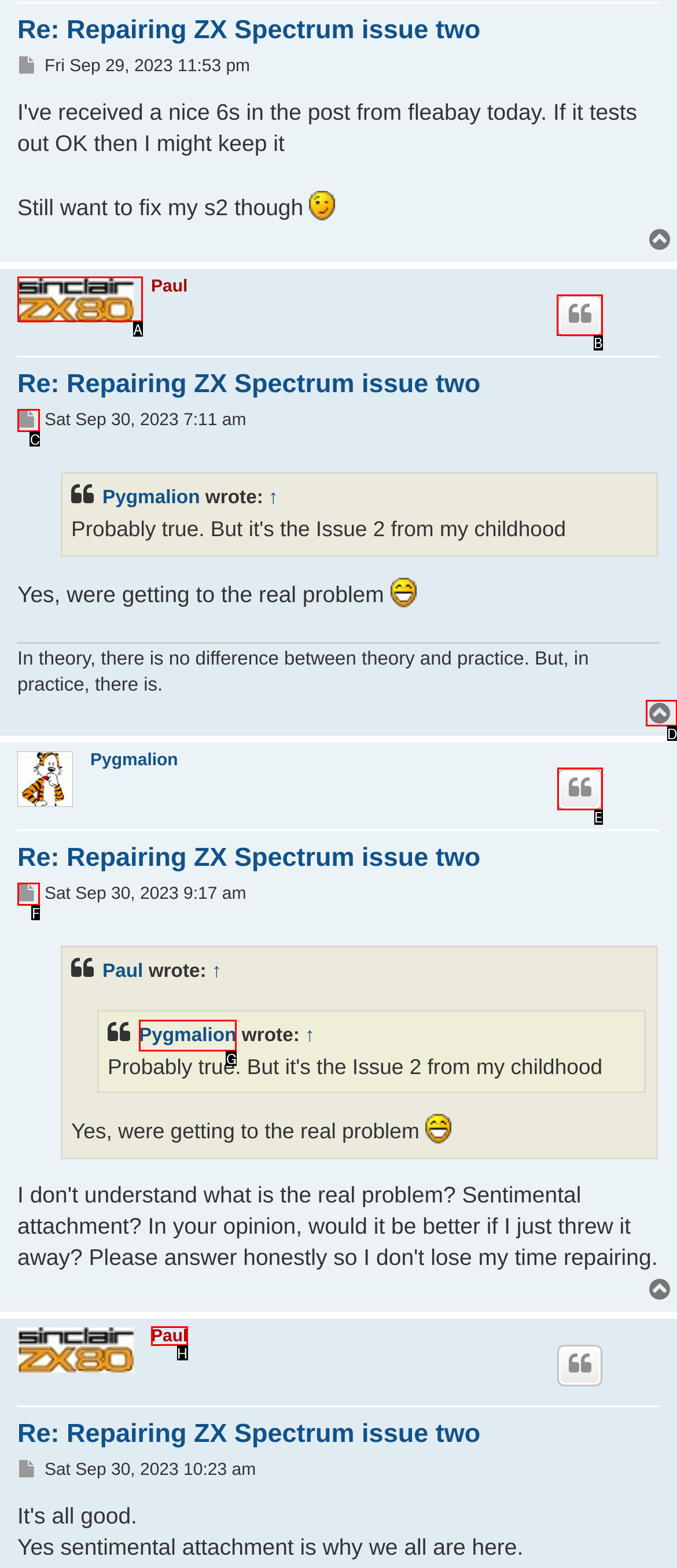Tell me which one HTML element I should click to complete the following task: View May 2024 Answer with the option's letter from the given choices directly.

None